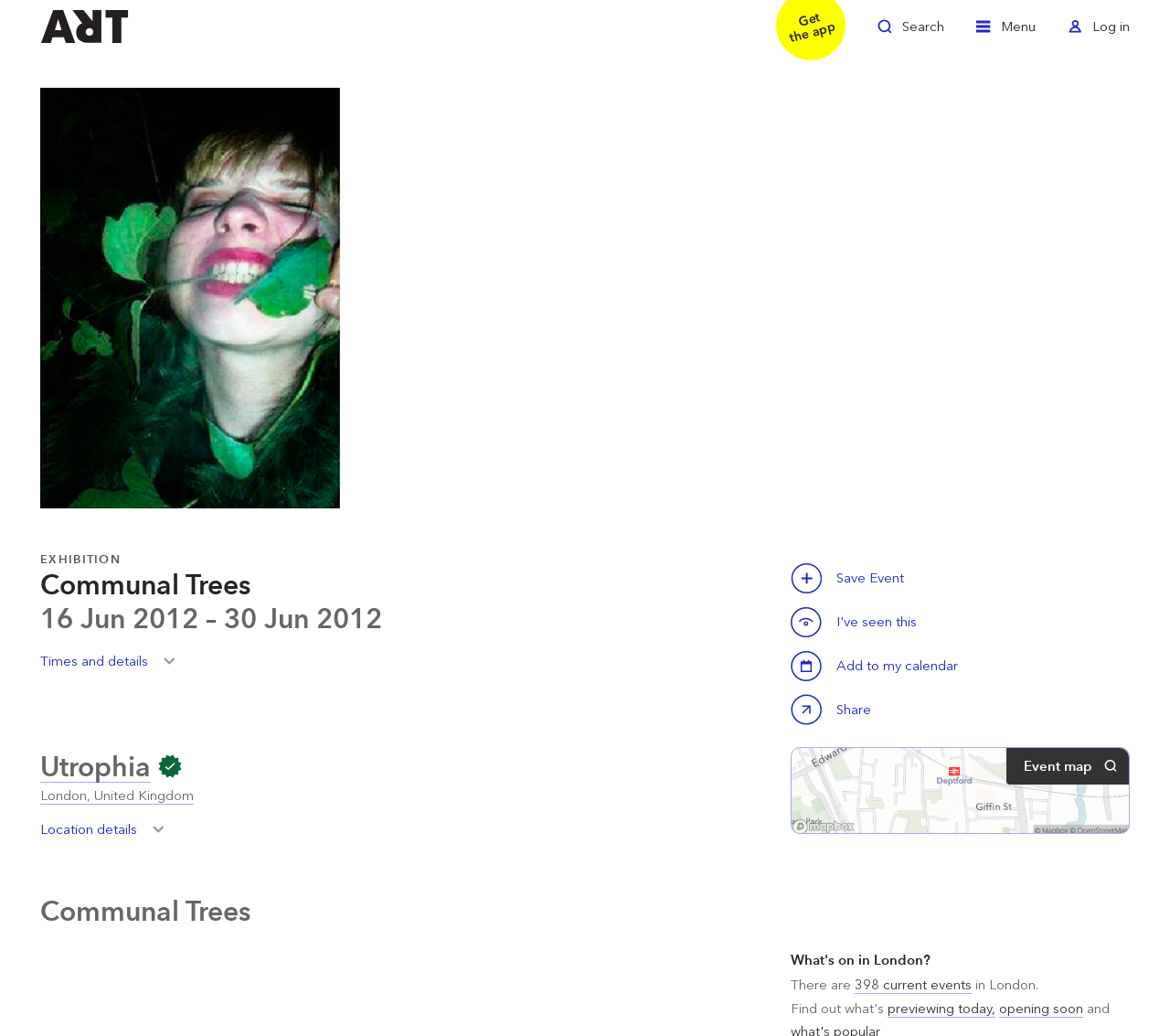Determine the coordinates of the bounding box that should be clicked to complete the instruction: "Toggle search". The coordinates should be represented by four float numbers between 0 and 1: [left, top, right, bottom].

[0.75, 0.013, 0.807, 0.049]